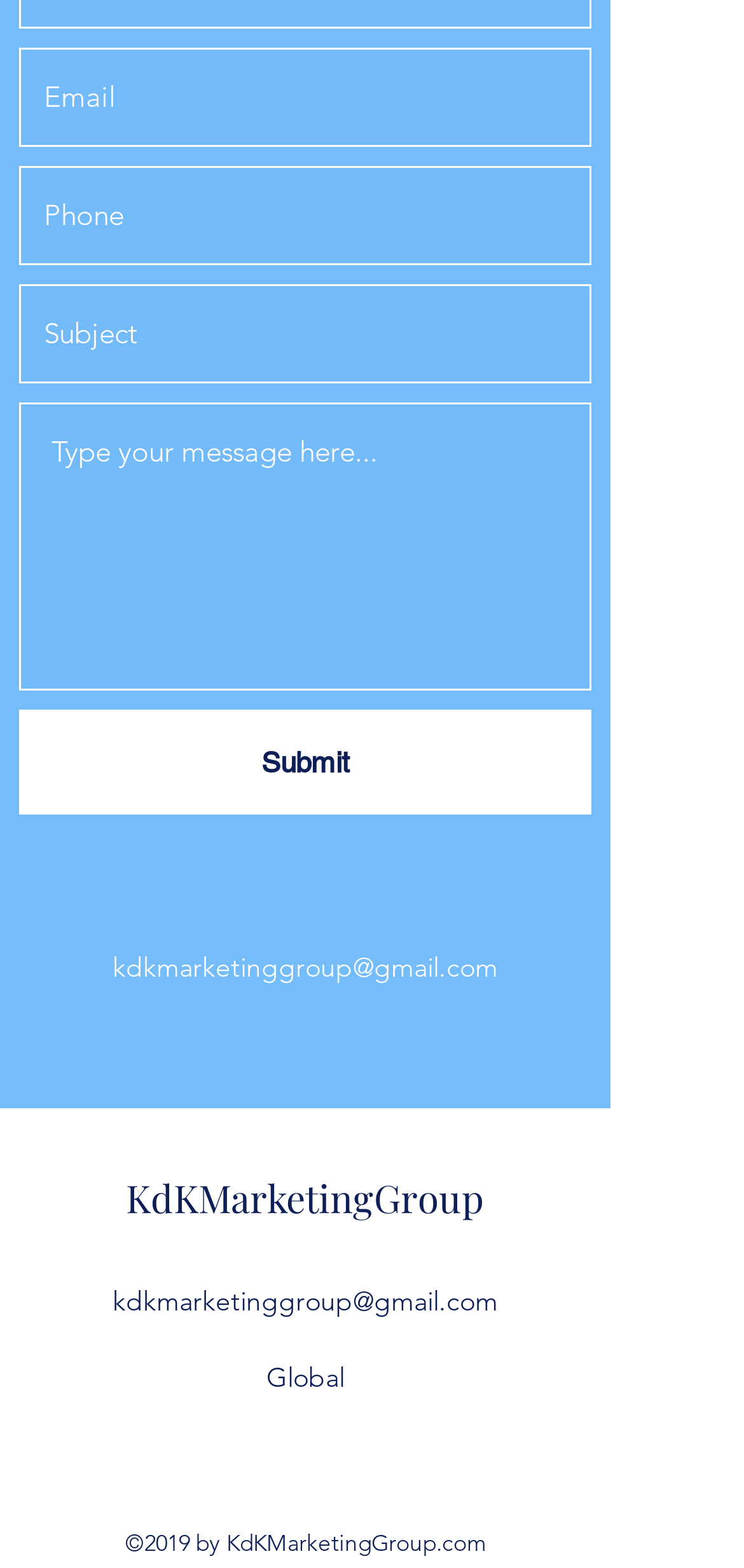Find and specify the bounding box coordinates that correspond to the clickable region for the instruction: "Click submit".

[0.026, 0.452, 0.795, 0.519]